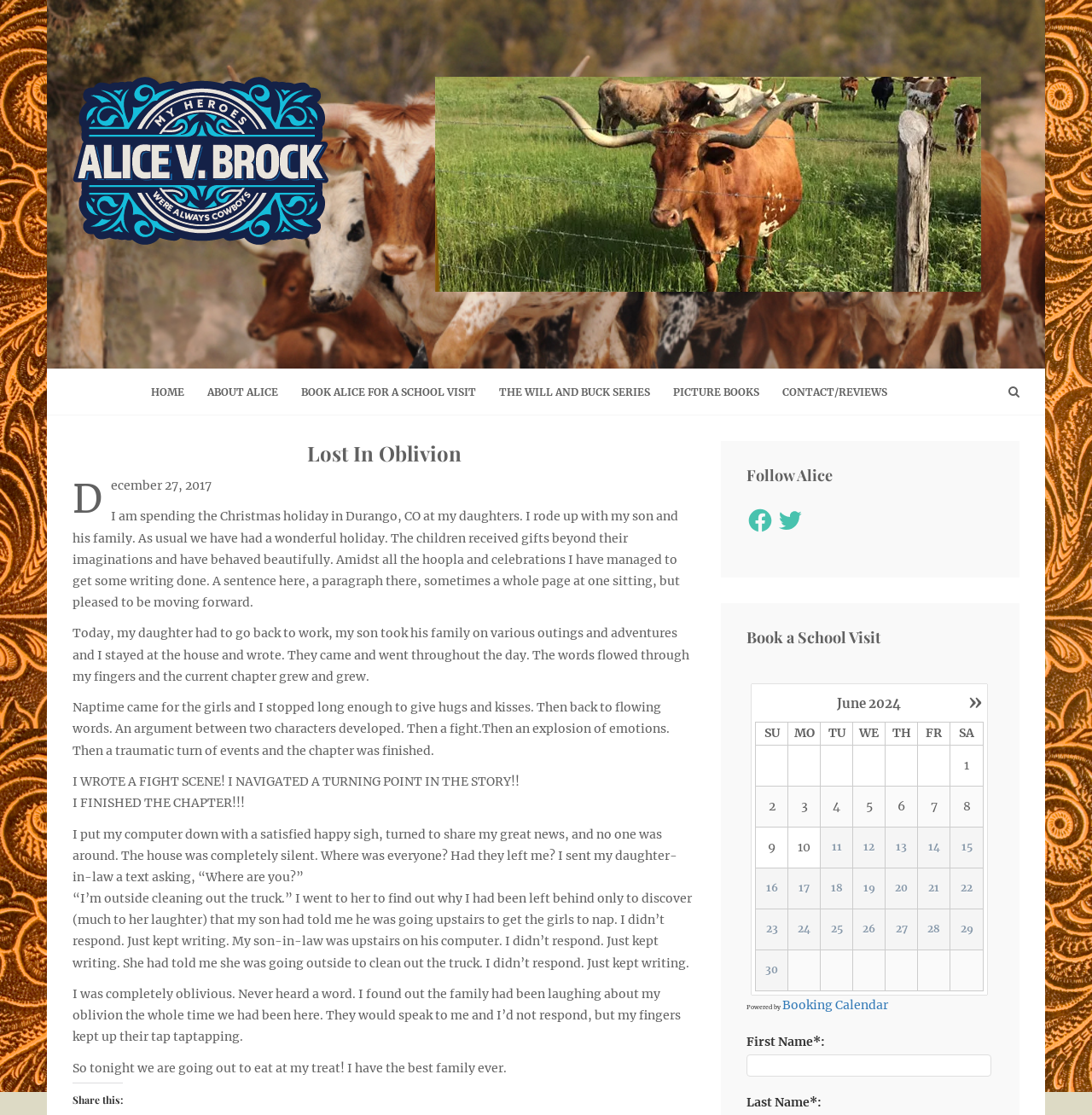What is the author's relationship with the people mentioned in the text?
Answer the question with a single word or phrase derived from the image.

Family